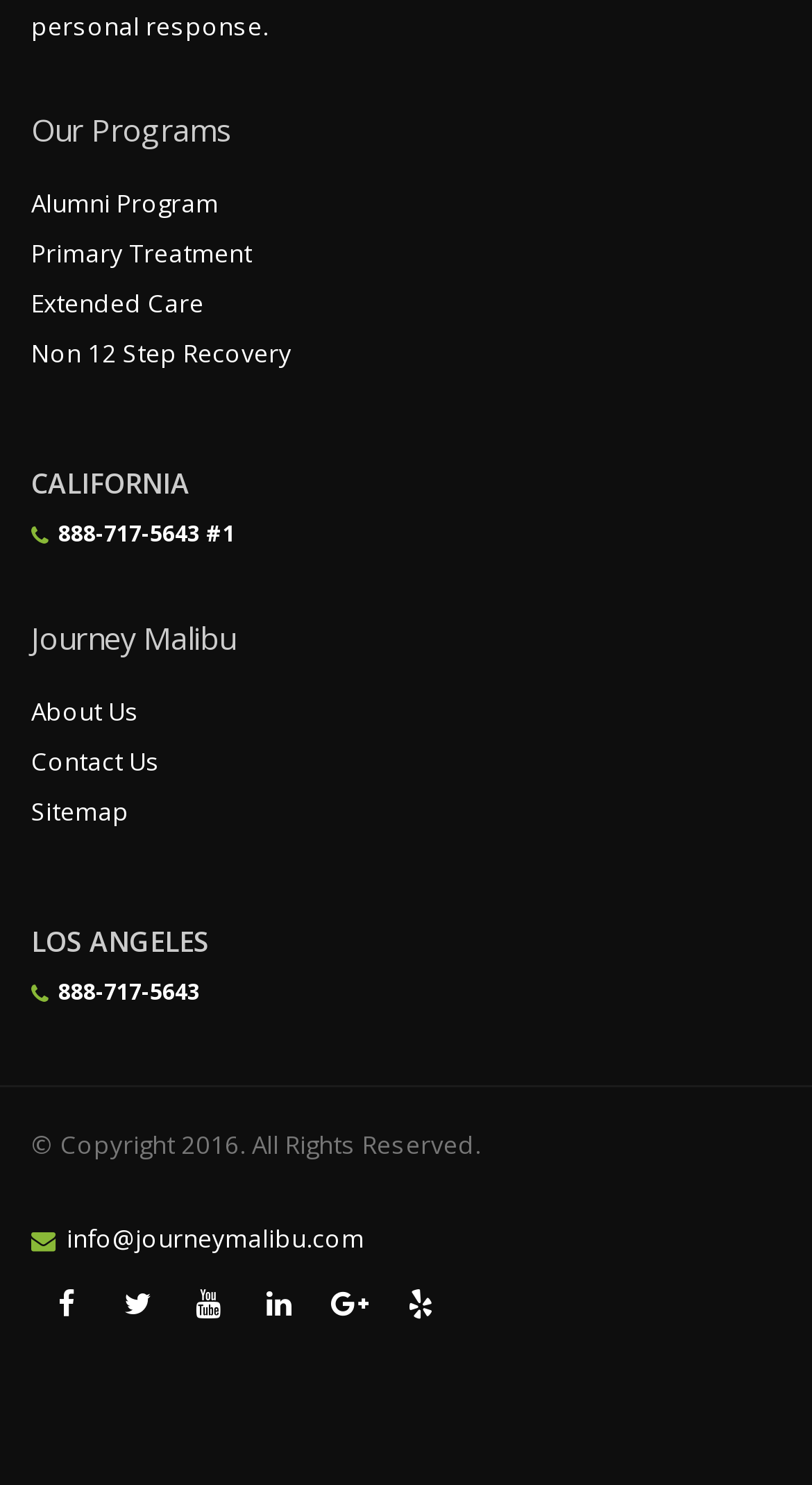What is the name of the treatment center?
Please provide a comprehensive answer to the question based on the webpage screenshot.

The name of the treatment center can be found in the heading 'Journey Malibu' which is located in the third section of the webpage, indicating that the webpage is related to this specific treatment center.